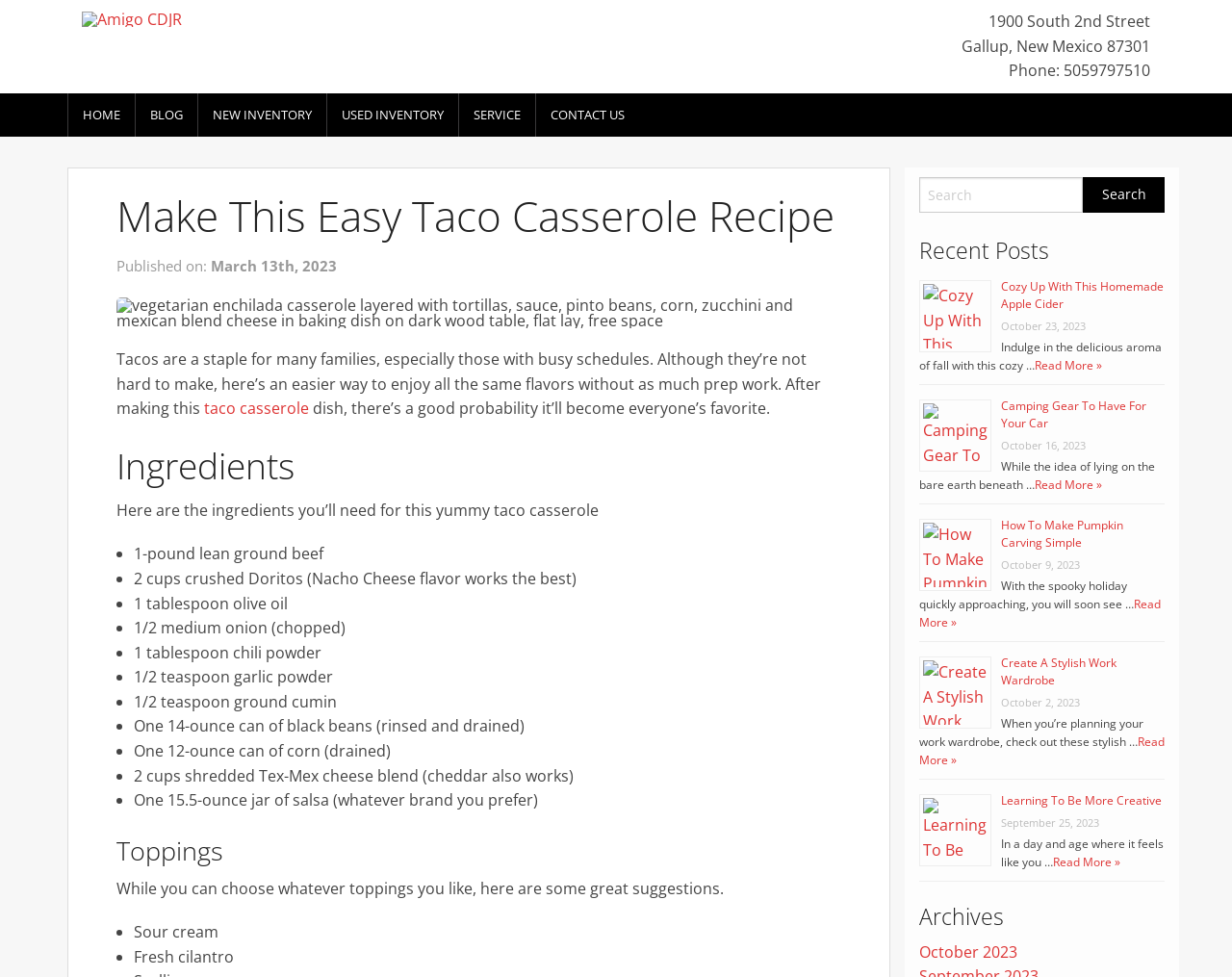Please identify the bounding box coordinates of the element on the webpage that should be clicked to follow this instruction: "View the 'Recent Posts'". The bounding box coordinates should be given as four float numbers between 0 and 1, formatted as [left, top, right, bottom].

[0.746, 0.24, 0.945, 0.272]